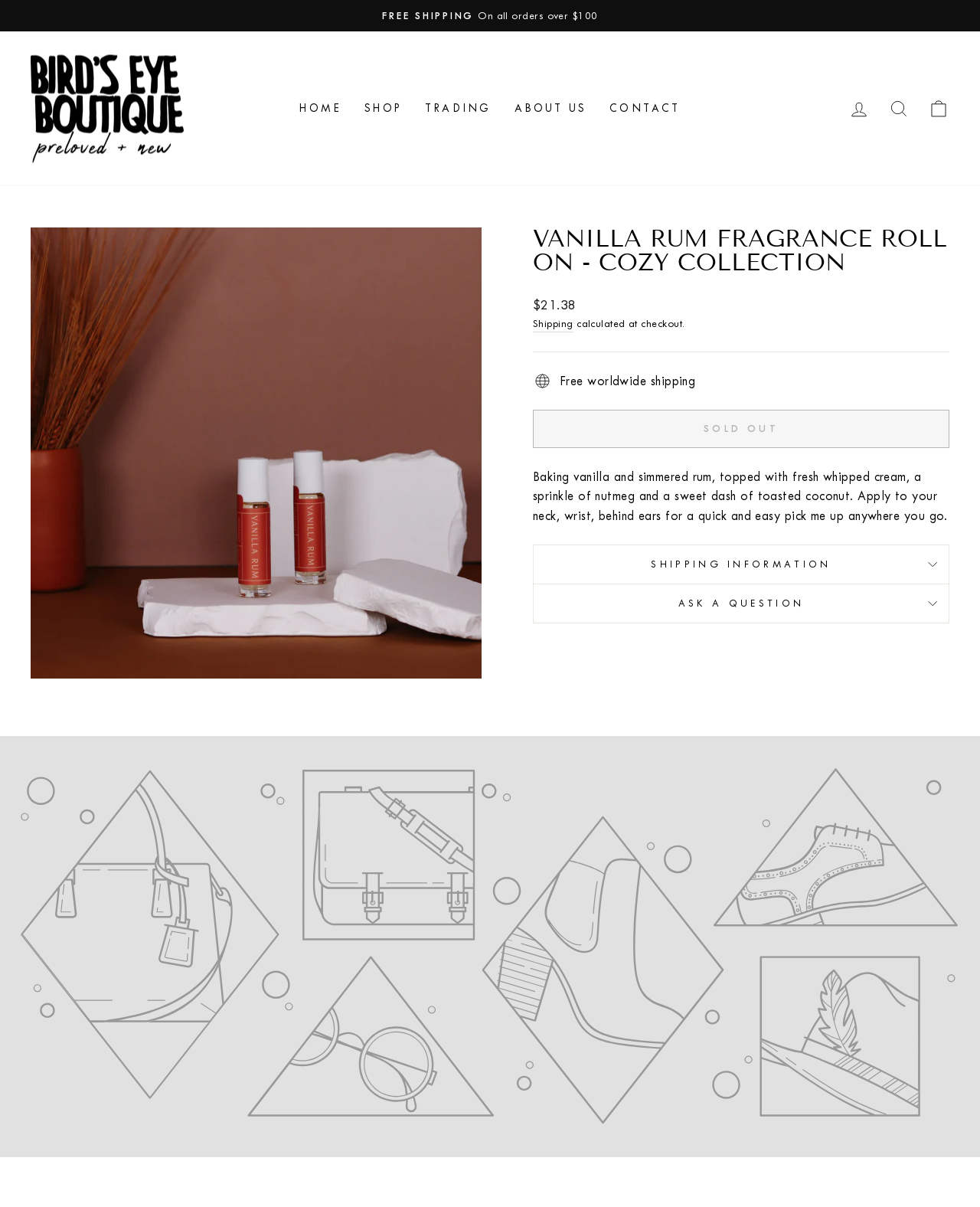Locate the primary headline on the webpage and provide its text.

VANILLA RUM FRAGRANCE ROLL ON - COZY COLLECTION